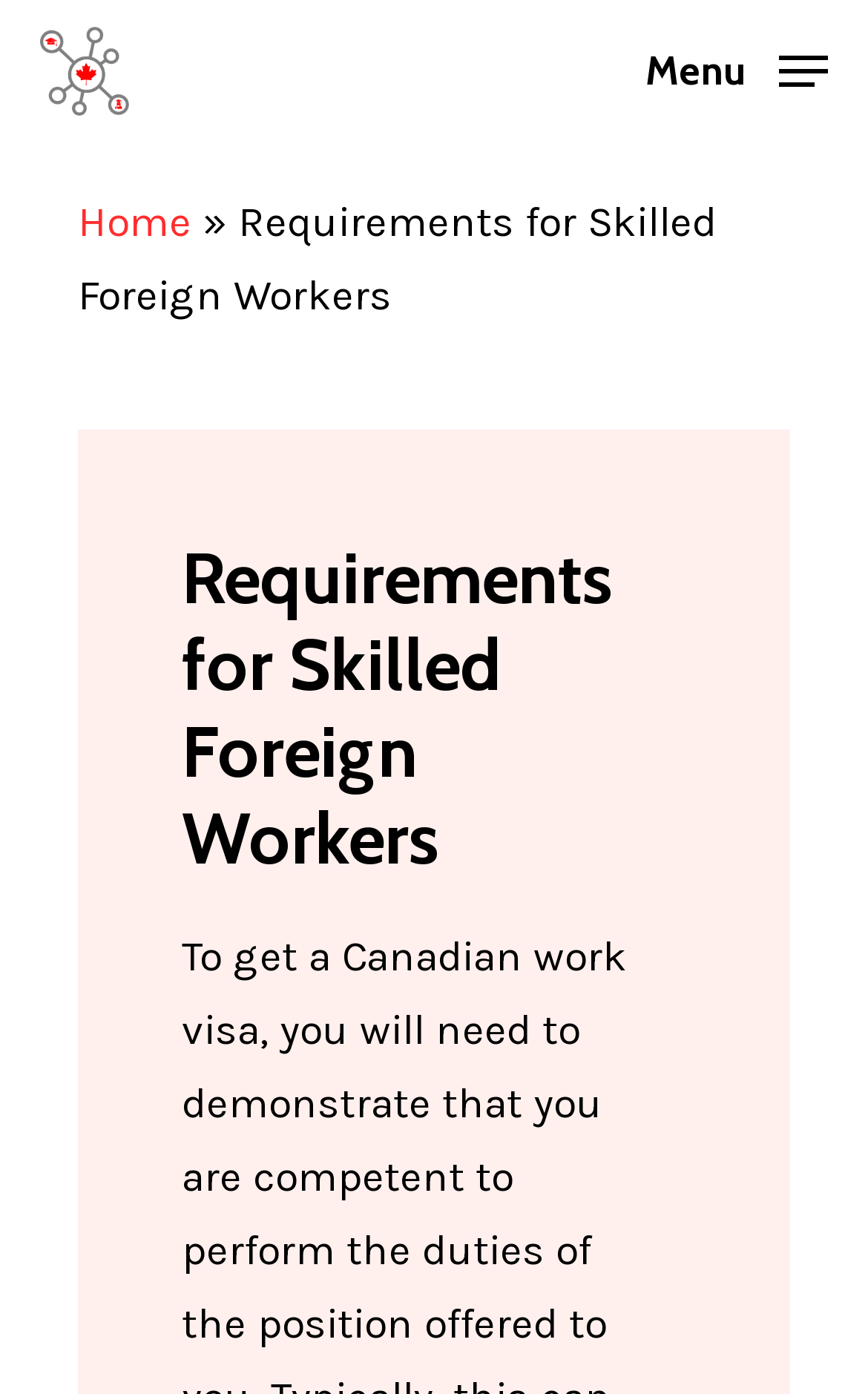What is the main topic of the webpage?
Using the details shown in the screenshot, provide a comprehensive answer to the question.

I found the main topic of the webpage by looking at the heading with the largest font size, which is 'Requirements for Skilled Foreign Workers'. This heading is also repeated in the static text above it, which further confirms that it is the main topic of the webpage.